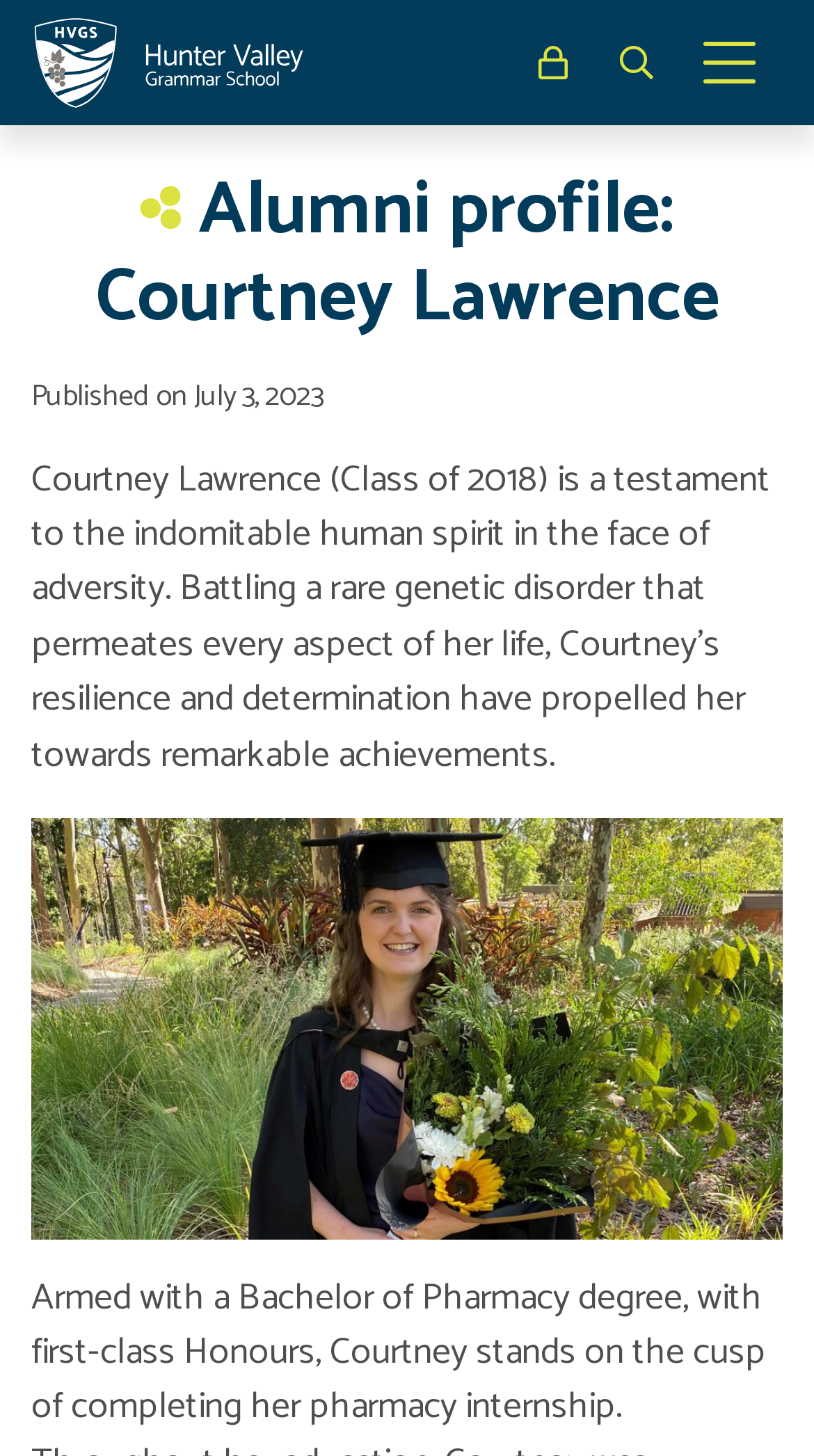Refer to the image and offer a detailed explanation in response to the question: What is the year Courtney Lawrence graduated from Hunter Valley Grammar School?

The answer can be found in the text 'Courtney Lawrence (Class of 2018)' which is located below the heading, indicating that Courtney Lawrence graduated from Hunter Valley Grammar School in 2018.